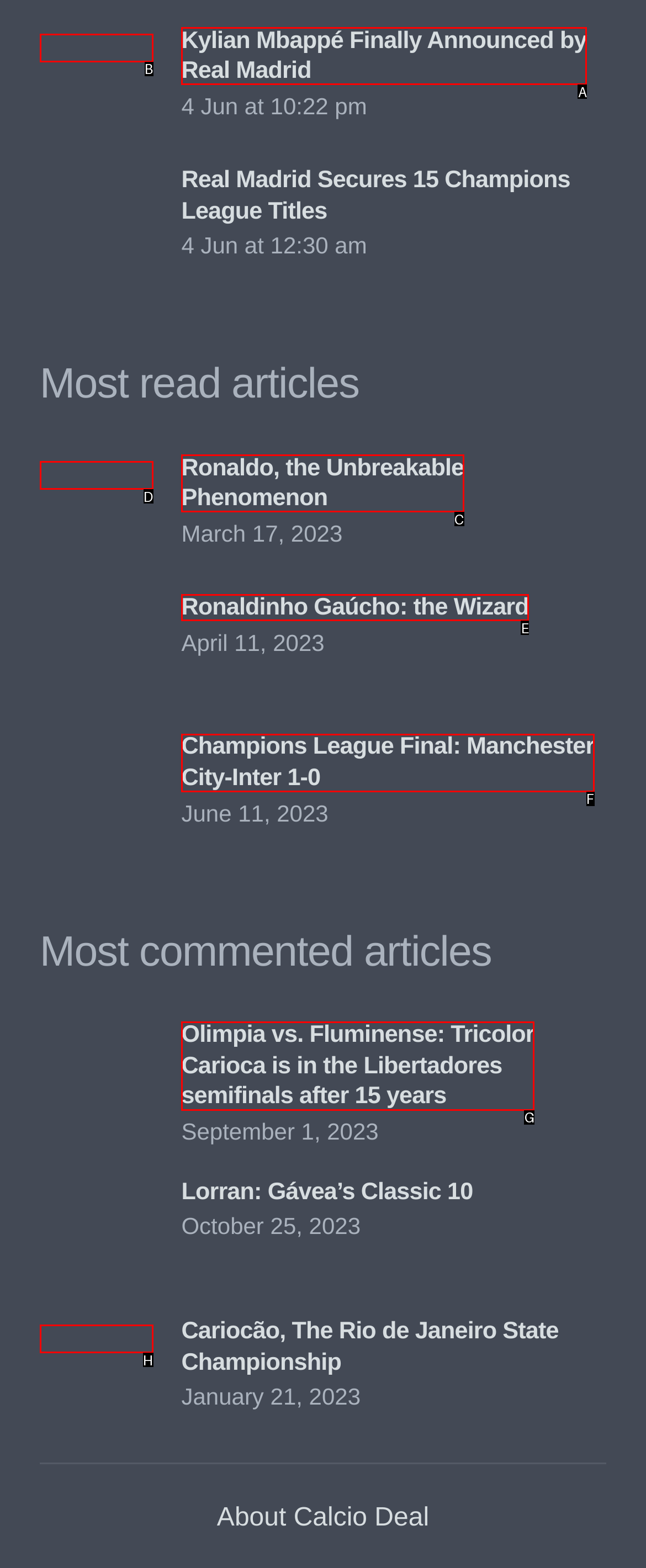Choose the HTML element that corresponds to the description: Ronaldo, the Unbreakable Phenomenon
Provide the answer by selecting the letter from the given choices.

C